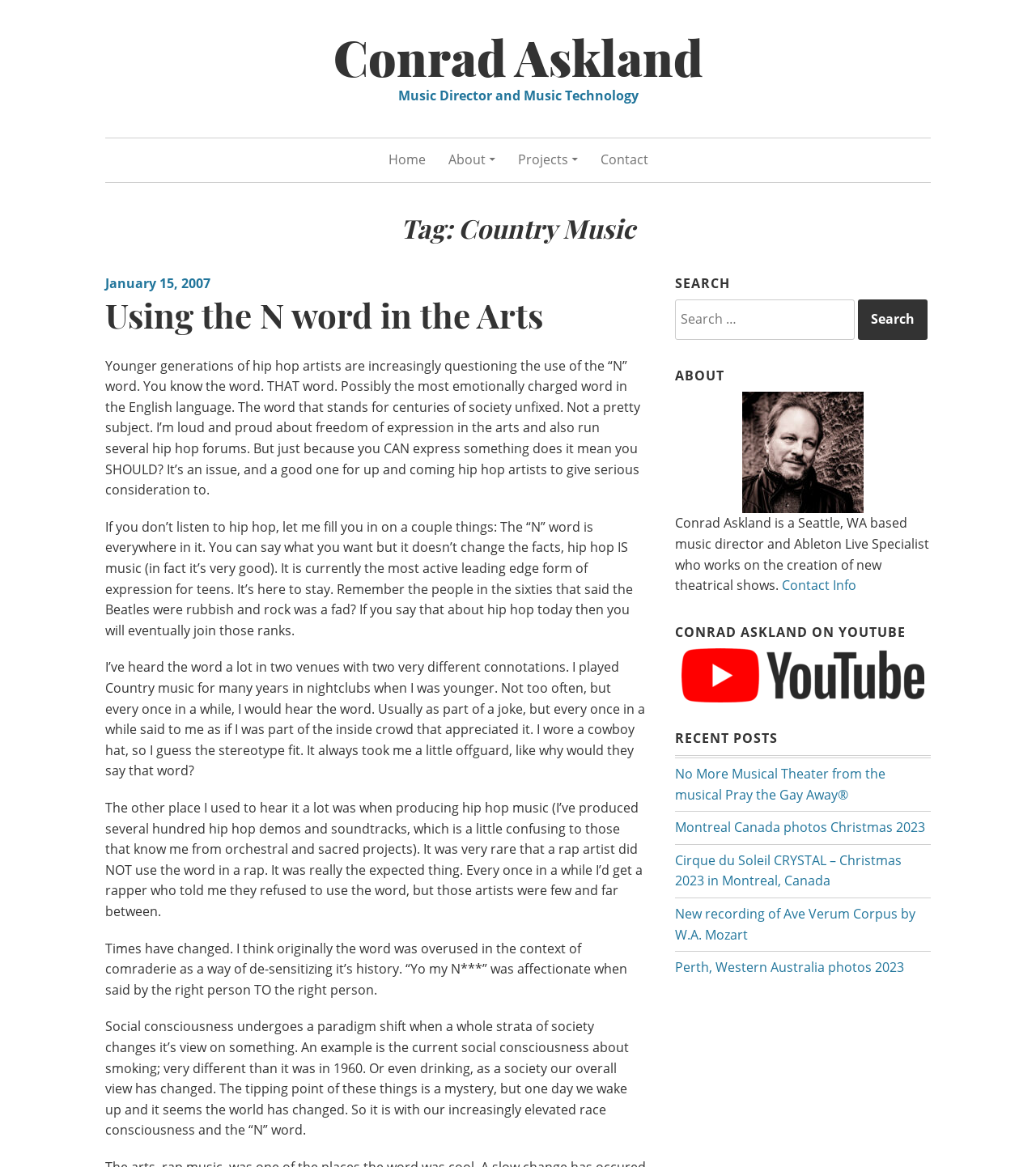Identify the bounding box coordinates for the UI element described as follows: "parent_node: Search for: value="Search"". Ensure the coordinates are four float numbers between 0 and 1, formatted as [left, top, right, bottom].

[0.828, 0.257, 0.895, 0.291]